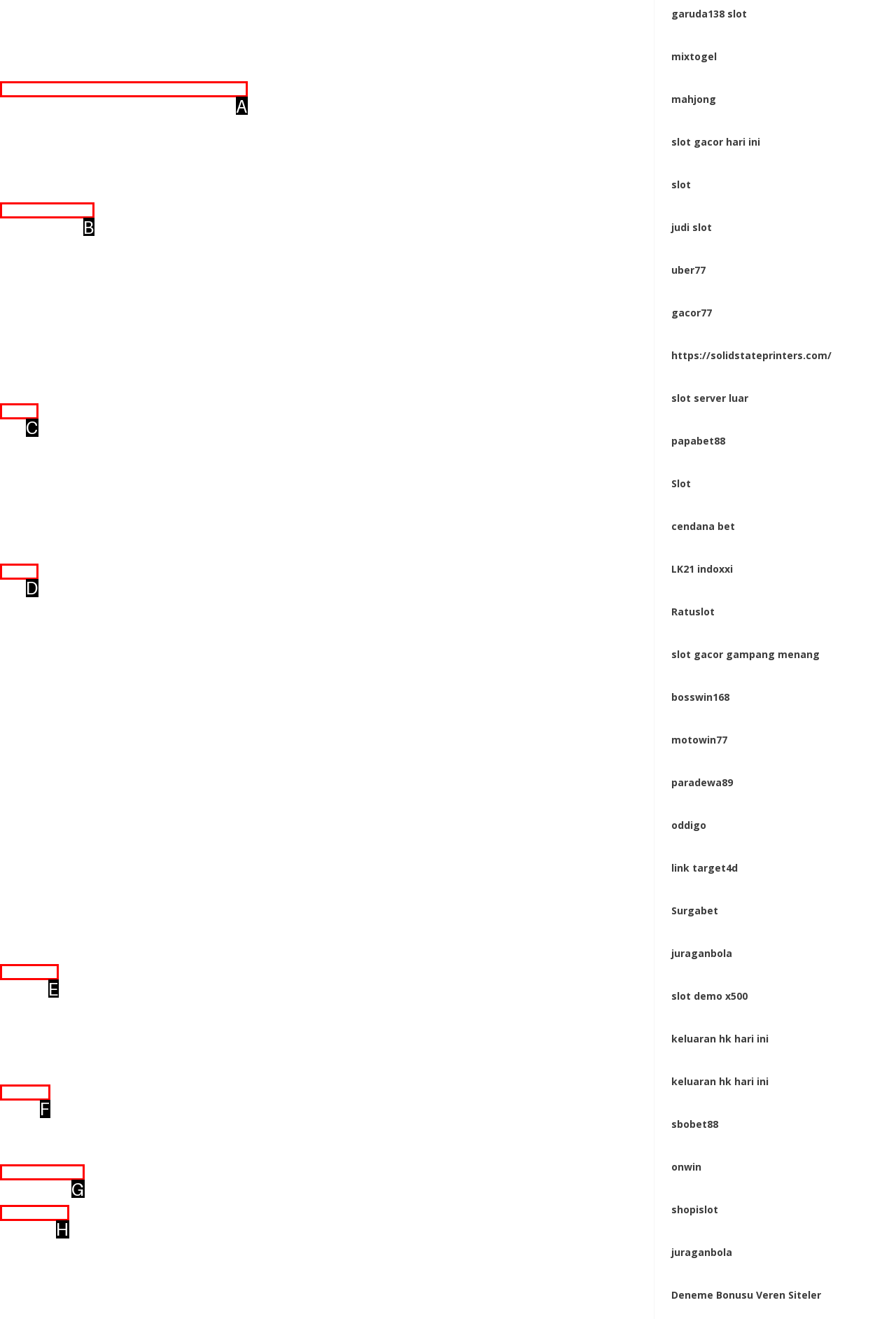Using the description: TO303
Identify the letter of the corresponding UI element from the choices available.

C